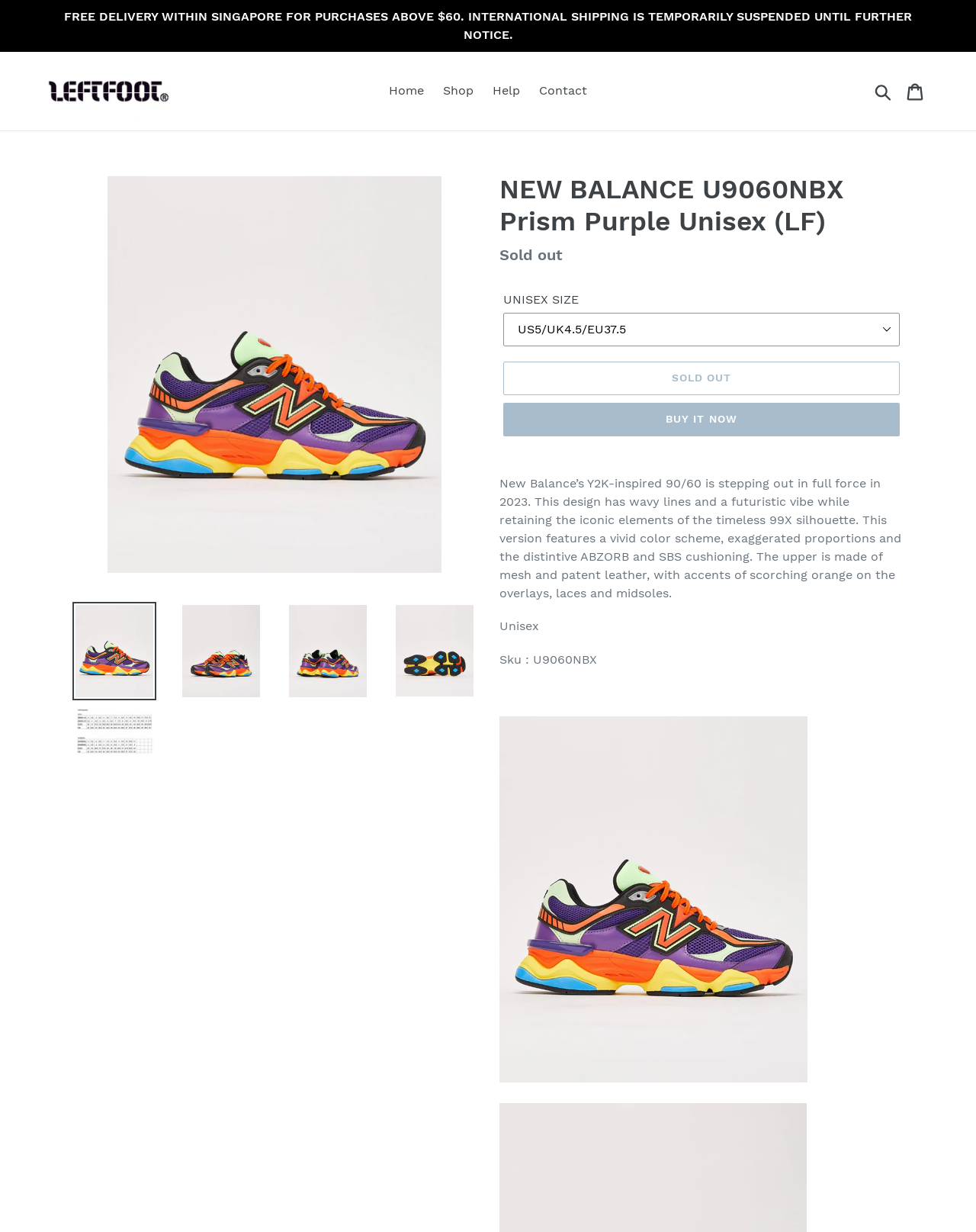Specify the bounding box coordinates of the region I need to click to perform the following instruction: "View the product image in gallery". The coordinates must be four float numbers in the range of 0 to 1, i.e., [left, top, right, bottom].

[0.074, 0.488, 0.16, 0.568]